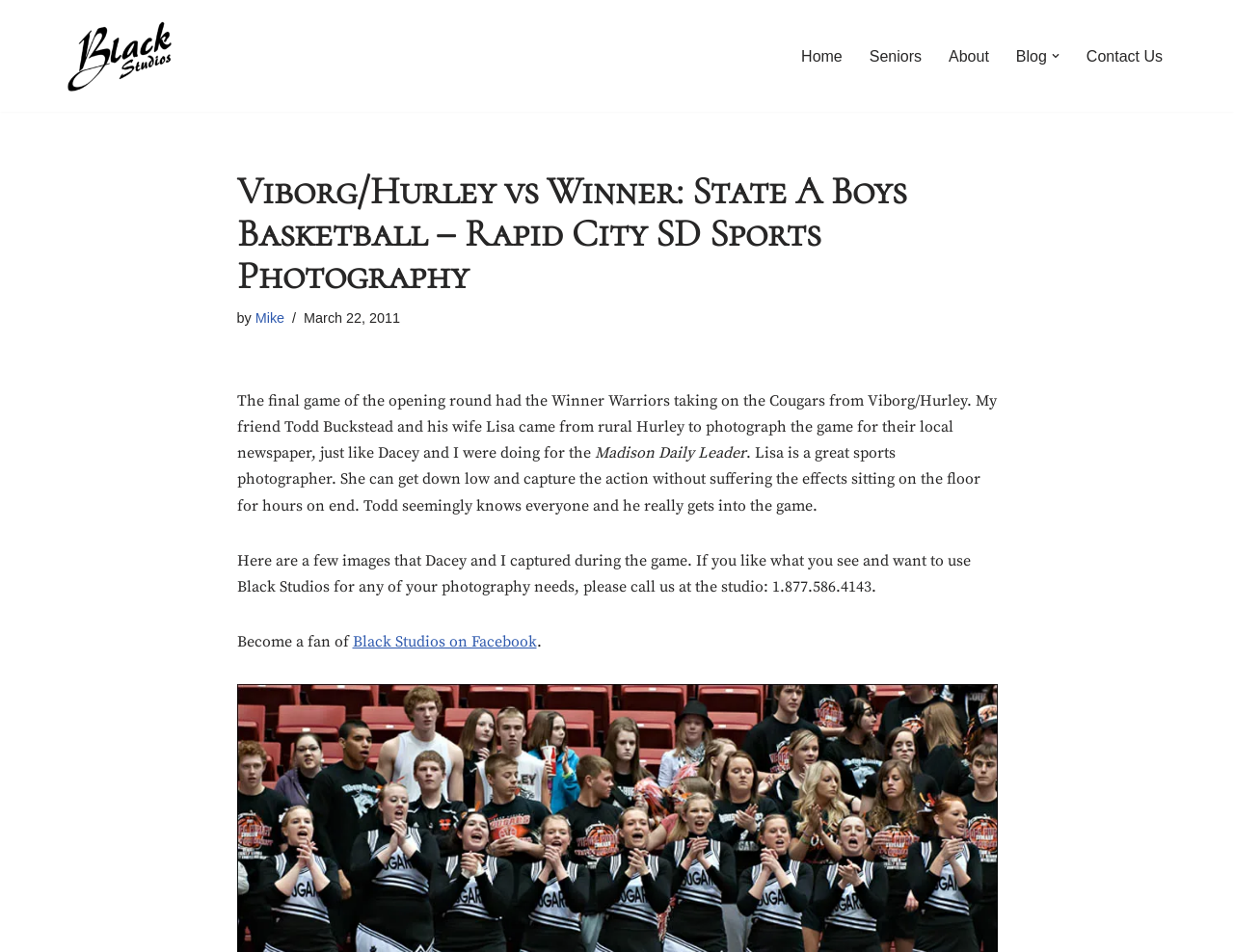Please determine the bounding box coordinates, formatted as (top-left x, top-left y, bottom-right x, bottom-right y), with all values as floating point numbers between 0 and 1. Identify the bounding box of the region described as: Blog

[0.823, 0.045, 0.848, 0.072]